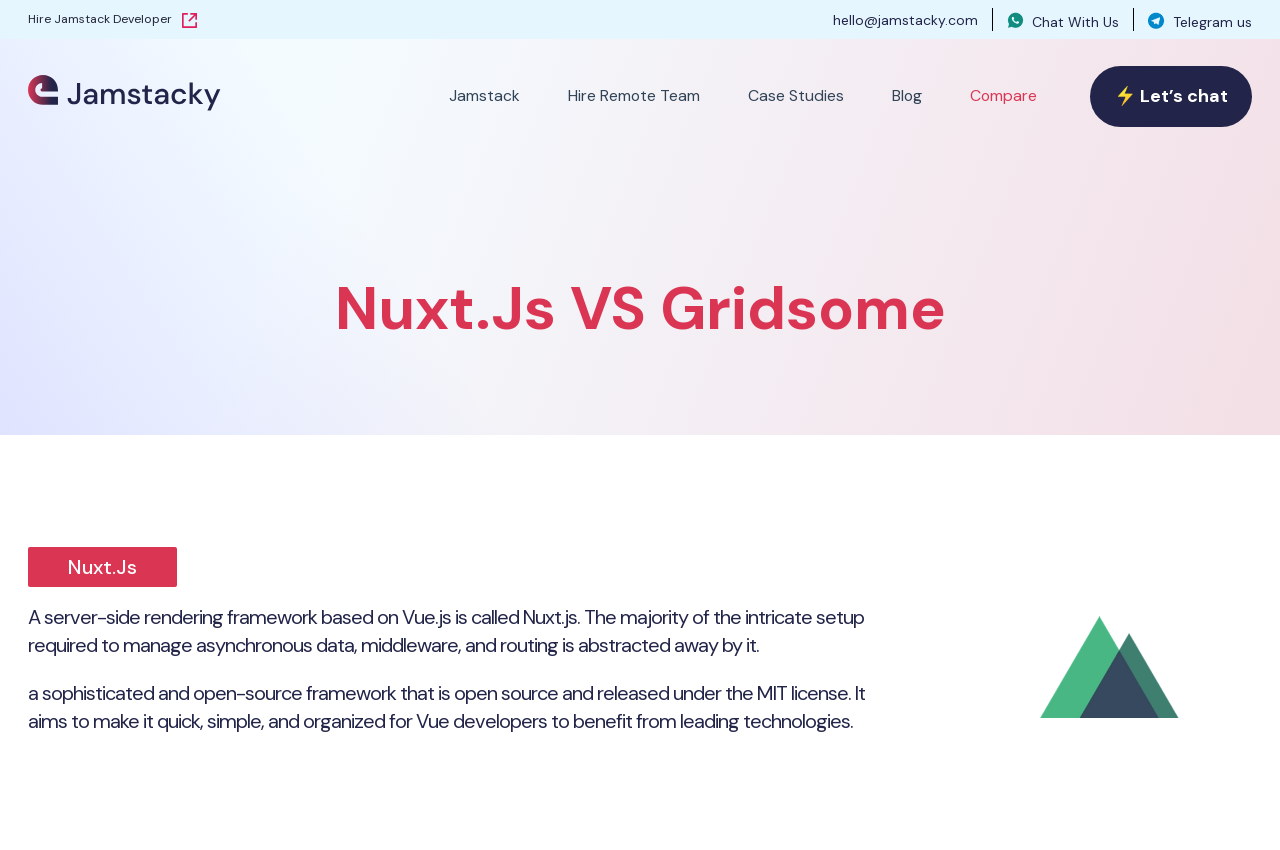Find the bounding box coordinates of the element I should click to carry out the following instruction: "Compare Nuxt.js and Gridsome".

[0.758, 0.103, 0.81, 0.122]